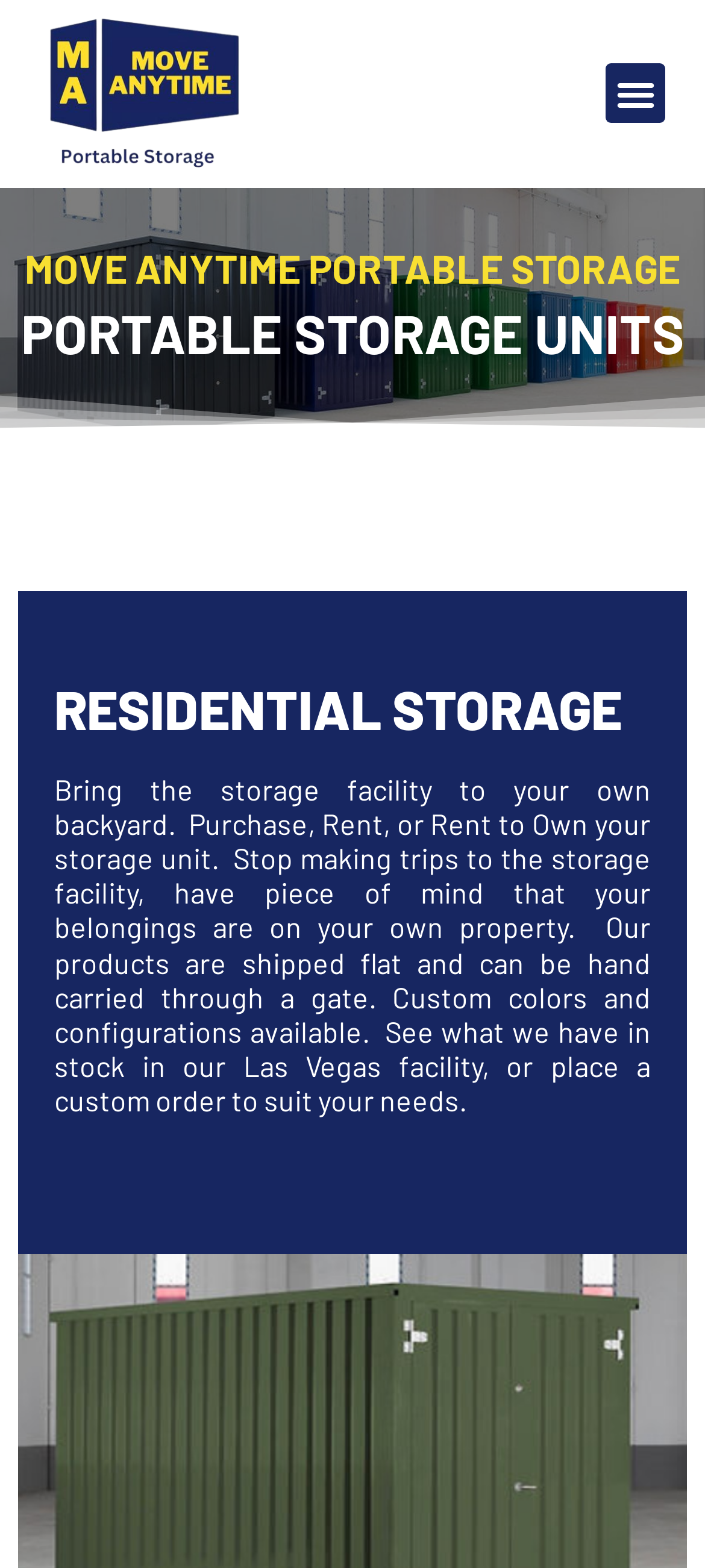Provide a single word or phrase to answer the given question: 
Where are the products shipped from?

Las Vegas facility